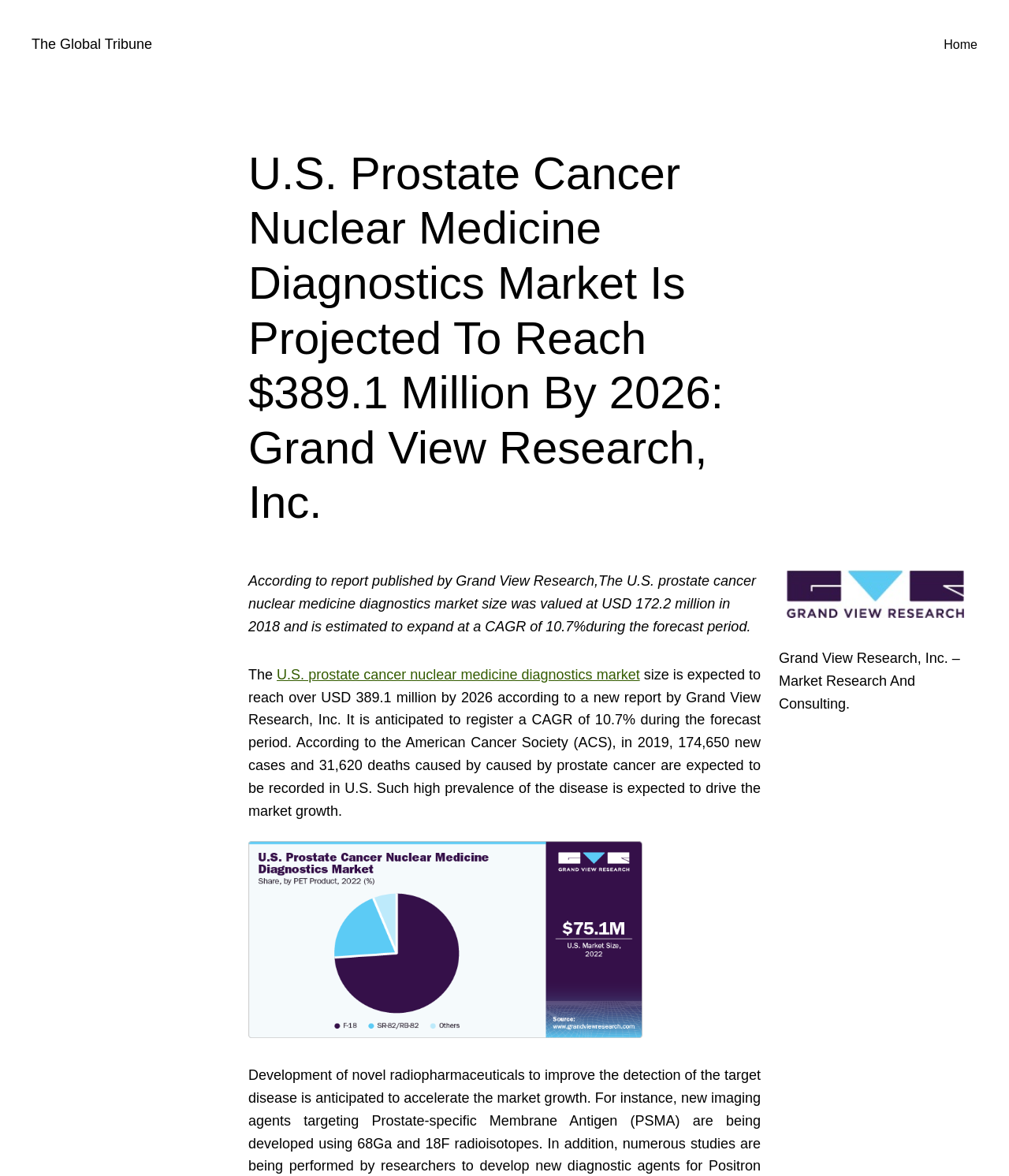What is the expected CAGR of the U.S. prostate cancer nuclear medicine diagnostics market?
Could you answer the question with a detailed and thorough explanation?

The text states that the U.S. prostate cancer nuclear medicine diagnostics market is estimated to expand at a CAGR of 10.7% during the forecast period, which is mentioned in the report by Grand View Research.